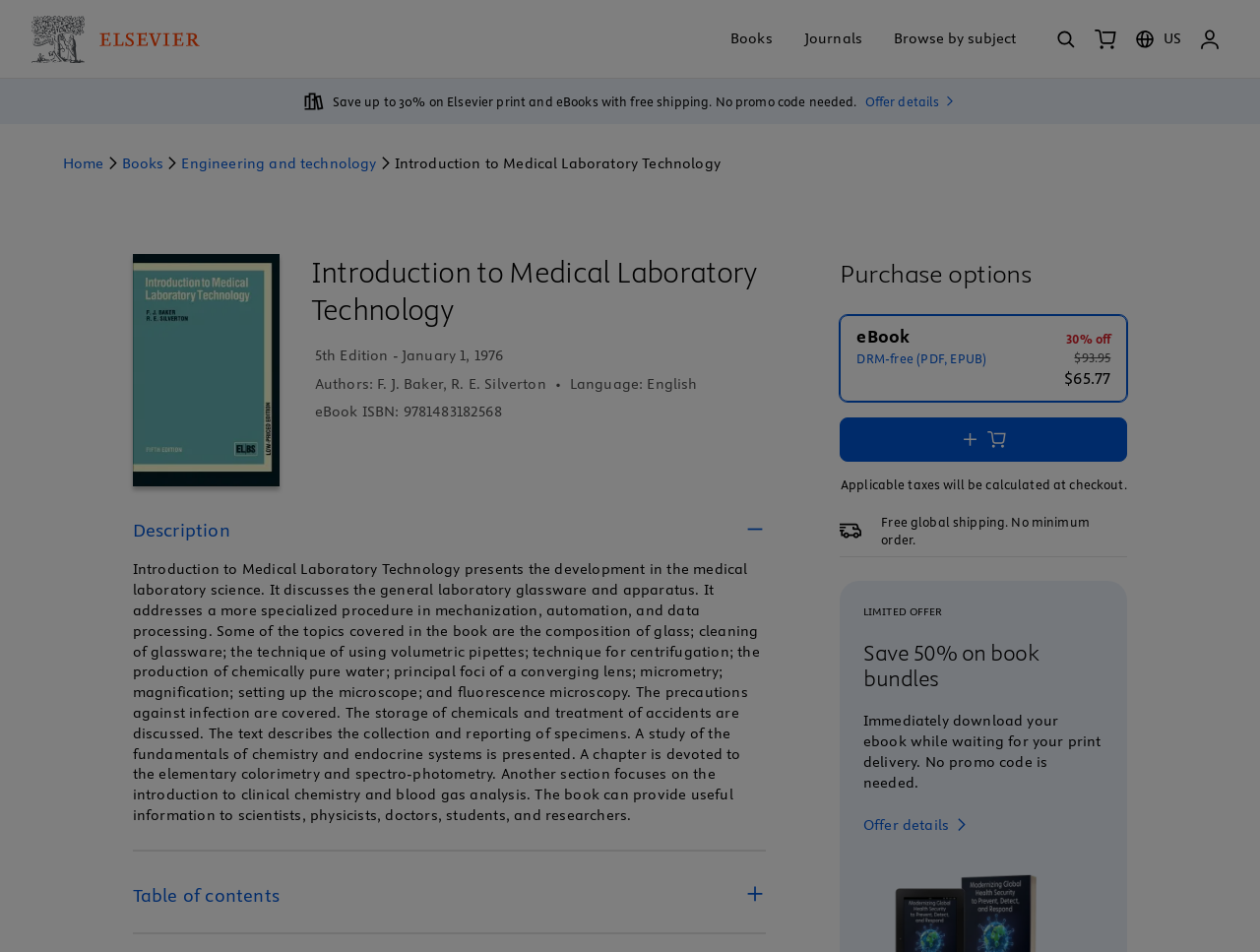Please locate the bounding box coordinates of the element's region that needs to be clicked to follow the instruction: "Add to cart". The bounding box coordinates should be provided as four float numbers between 0 and 1, i.e., [left, top, right, bottom].

[0.667, 0.438, 0.895, 0.485]